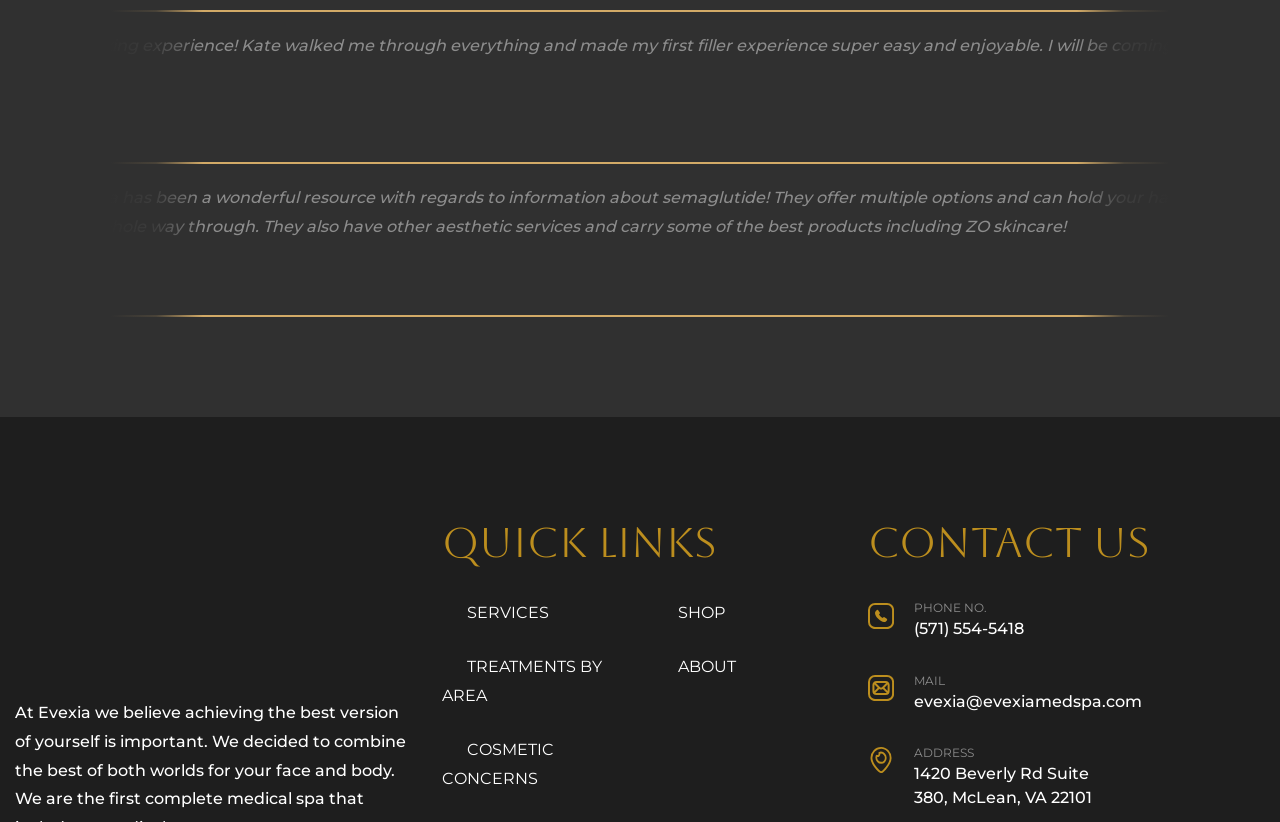Extract the bounding box coordinates of the UI element described: "Cosmetic Concerns". Provide the coordinates in the format [left, top, right, bottom] with values ranging from 0 to 1.

[0.345, 0.9, 0.433, 0.958]